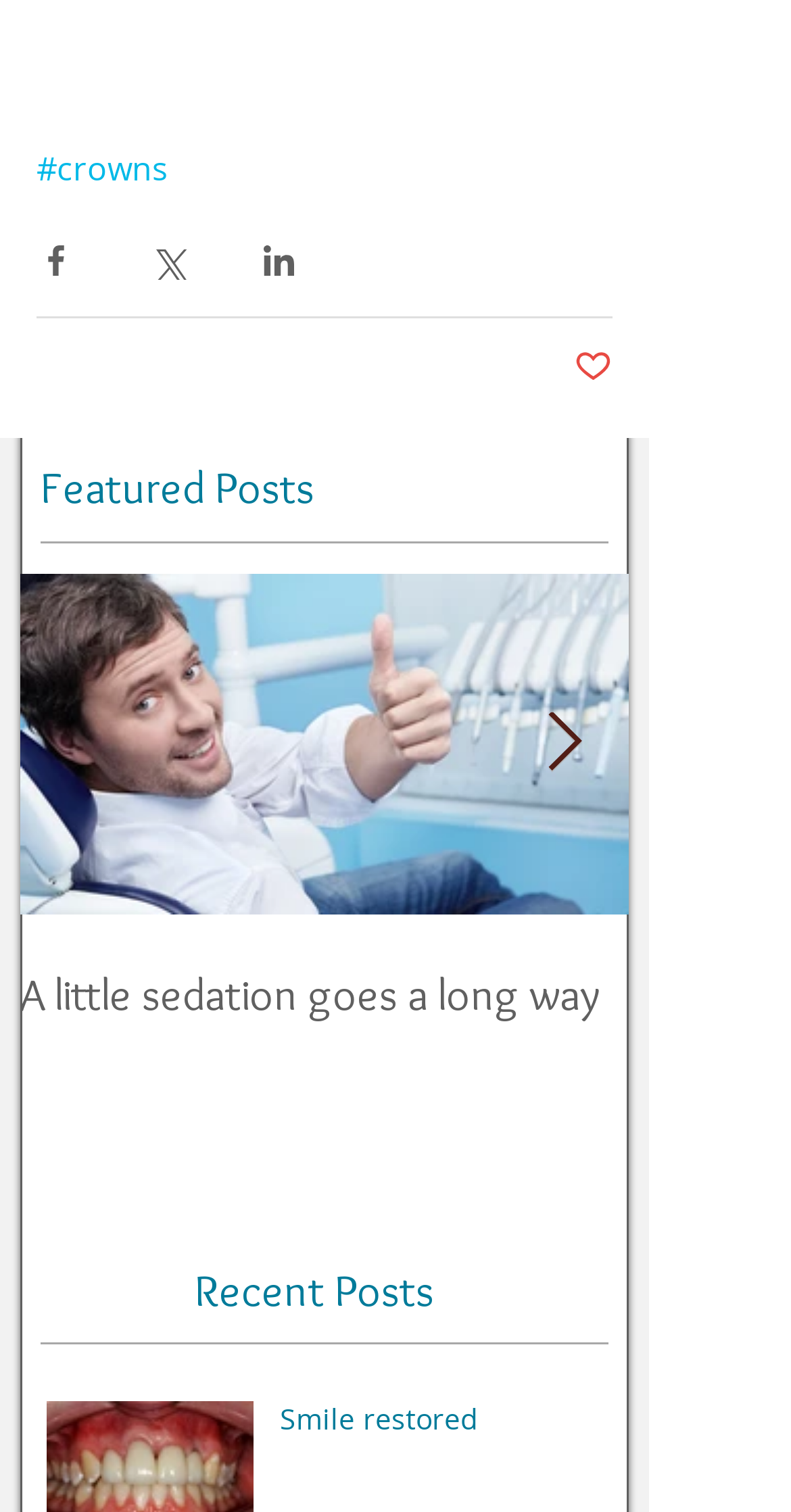Please provide the bounding box coordinate of the region that matches the element description: Post not marked as liked. Coordinates should be in the format (top-left x, top-left y, bottom-right x, bottom-right y) and all values should be between 0 and 1.

[0.726, 0.229, 0.774, 0.256]